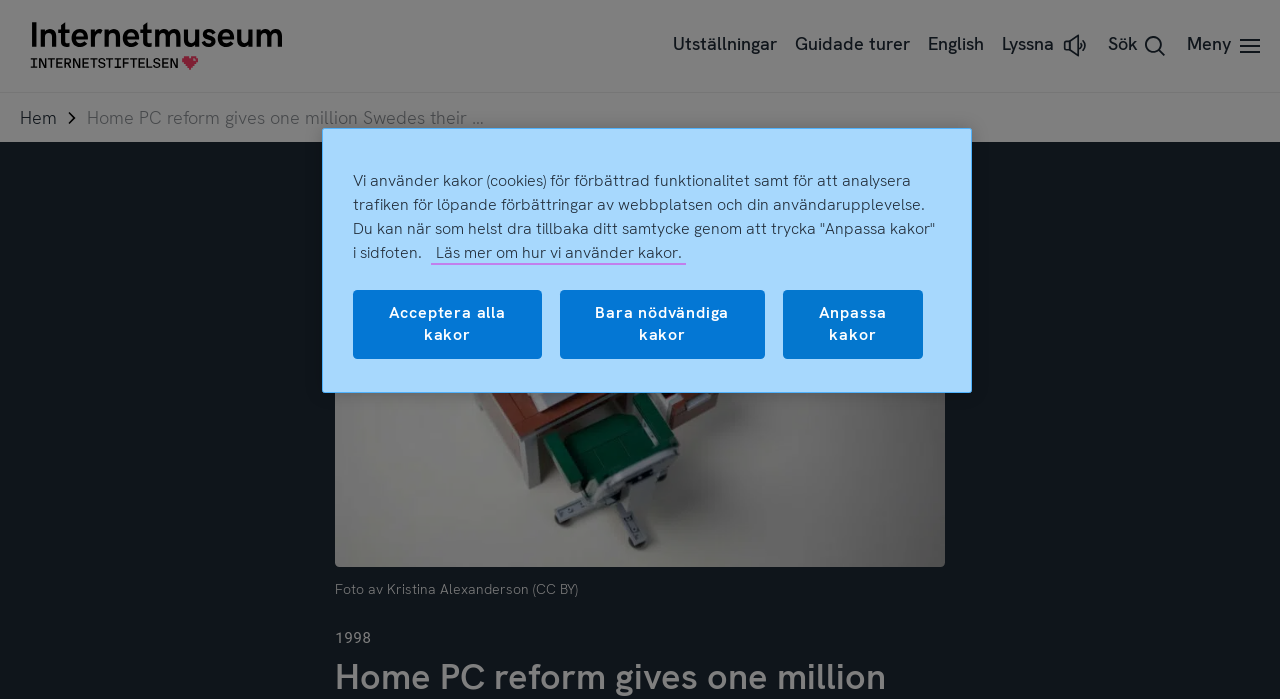Locate the bounding box coordinates of the element to click to perform the following action: 'Search'. The coordinates should be given as four float values between 0 and 1, in the form of [left, top, right, bottom].

[0.858, 0.029, 0.92, 0.102]